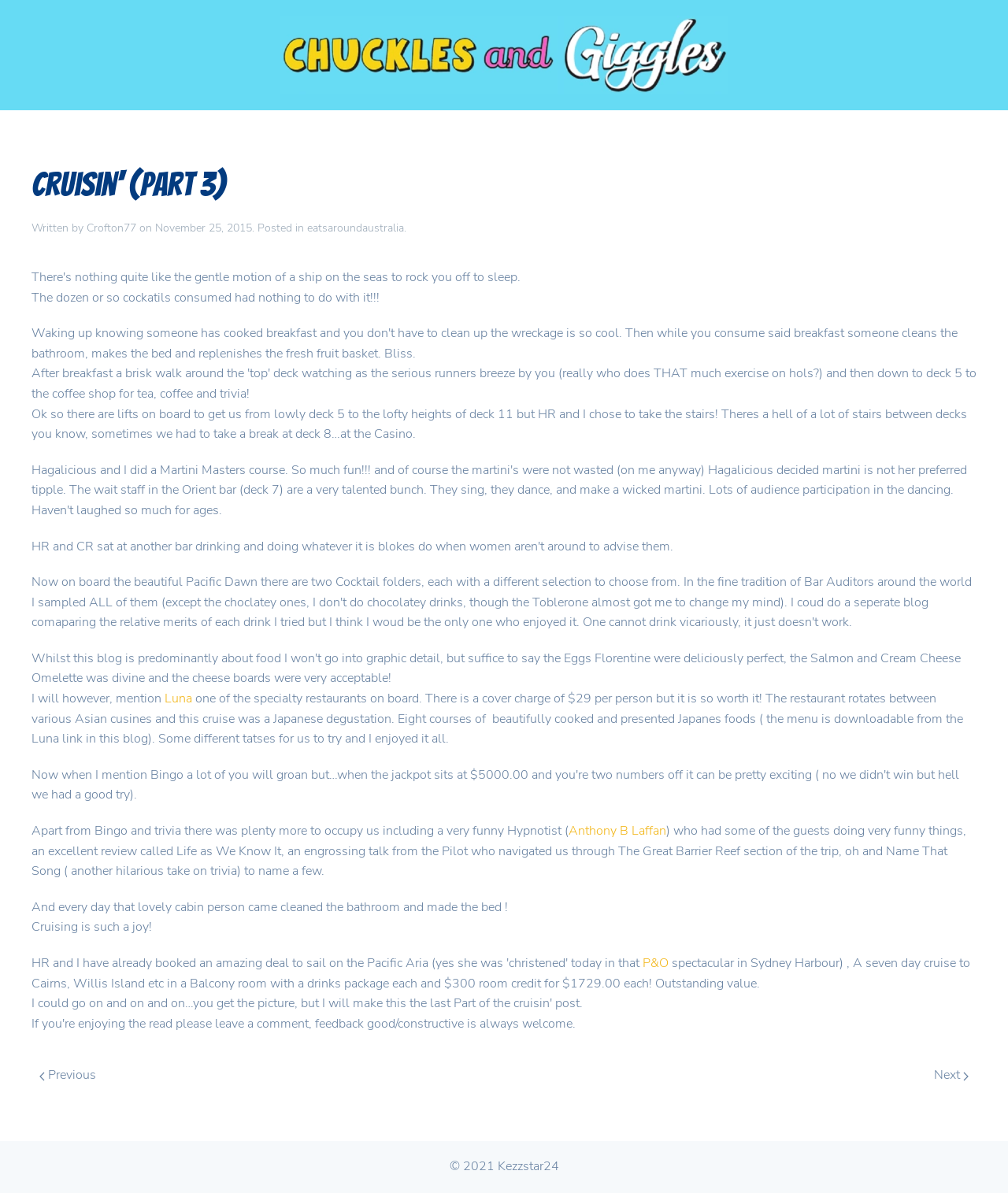Please give the bounding box coordinates of the area that should be clicked to fulfill the following instruction: "Click on the 'Back to home' link". The coordinates should be in the format of four float numbers from 0 to 1, i.e., [left, top, right, bottom].

[0.278, 0.013, 0.722, 0.079]